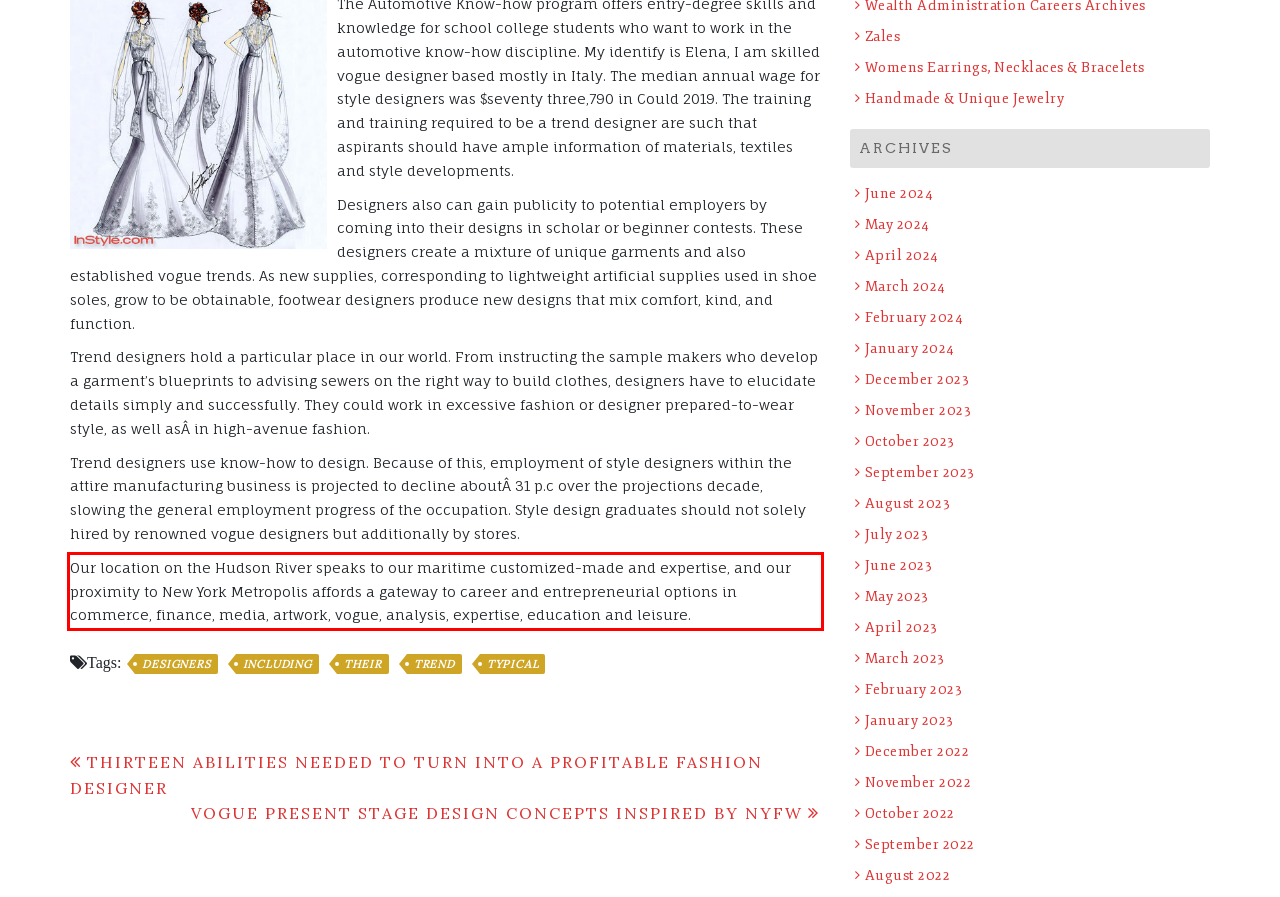Please perform OCR on the UI element surrounded by the red bounding box in the given webpage screenshot and extract its text content.

Our location on the Hudson River speaks to our maritime customized-made and expertise, and our proximity to New York Metropolis affords a gateway to career and entrepreneurial options in commerce, finance, media, artwork, vogue, analysis, expertise, education and leisure.